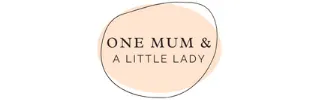Please answer the following question using a single word or phrase: 
What is the background color of the logo?

Peach